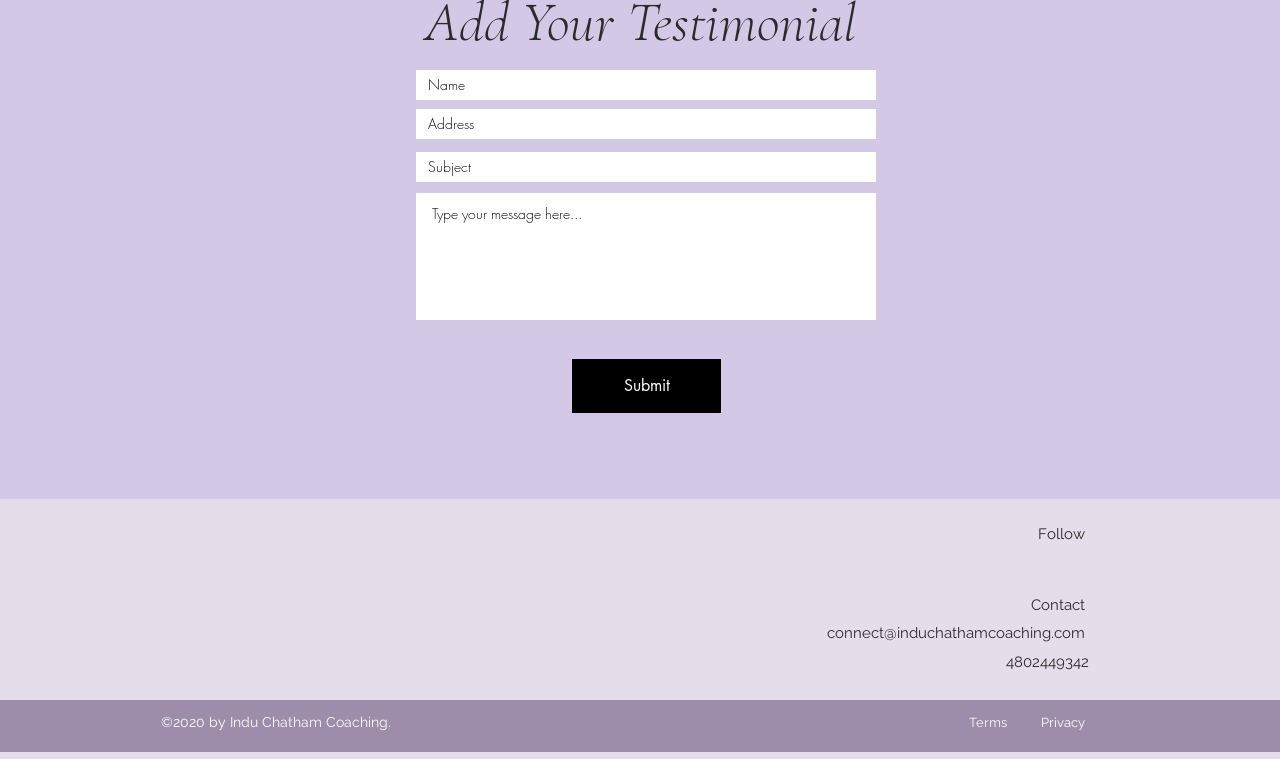Determine the bounding box coordinates for the element that should be clicked to follow this instruction: "Share on Facebook". The coordinates should be given as four float numbers between 0 and 1, in the format [left, top, right, bottom].

None